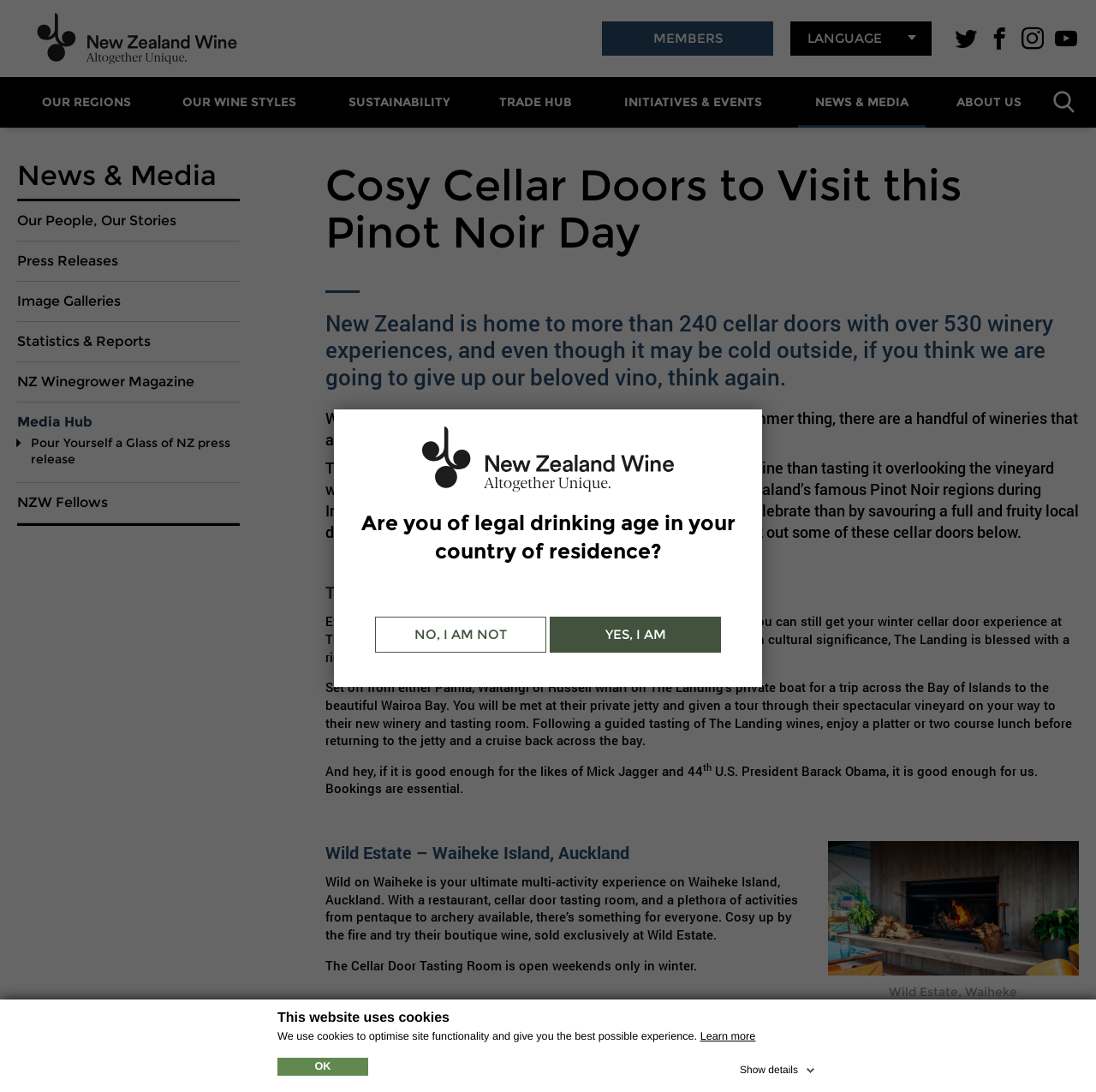Find the bounding box coordinates for the area you need to click to carry out the instruction: "Follow us on Twitter". The coordinates should be four float numbers between 0 and 1, indicated as [left, top, right, bottom].

[0.87, 0.023, 0.893, 0.047]